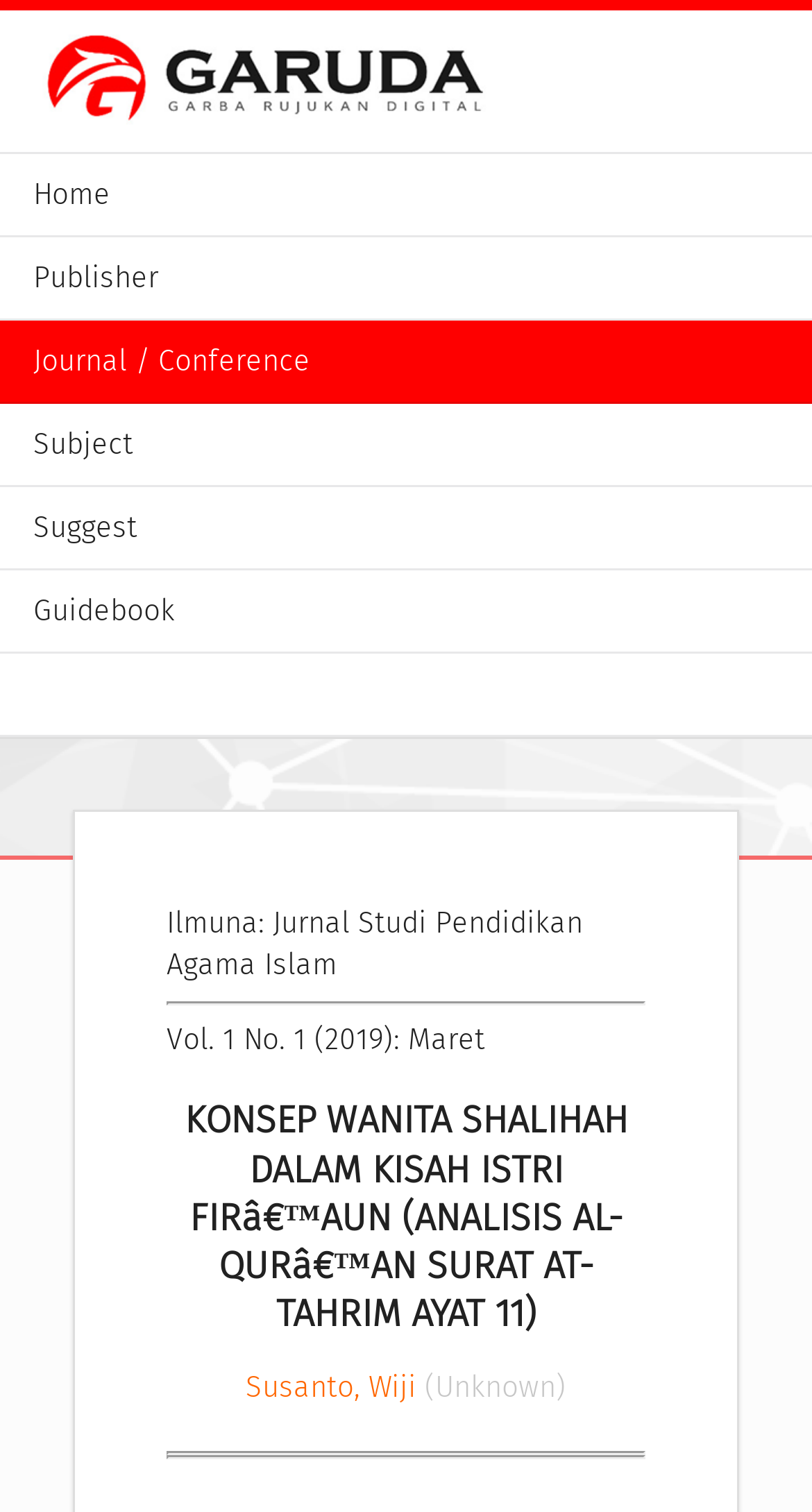Give a one-word or short-phrase answer to the following question: 
Who is the author of the journal article?

Susanto, Wiji